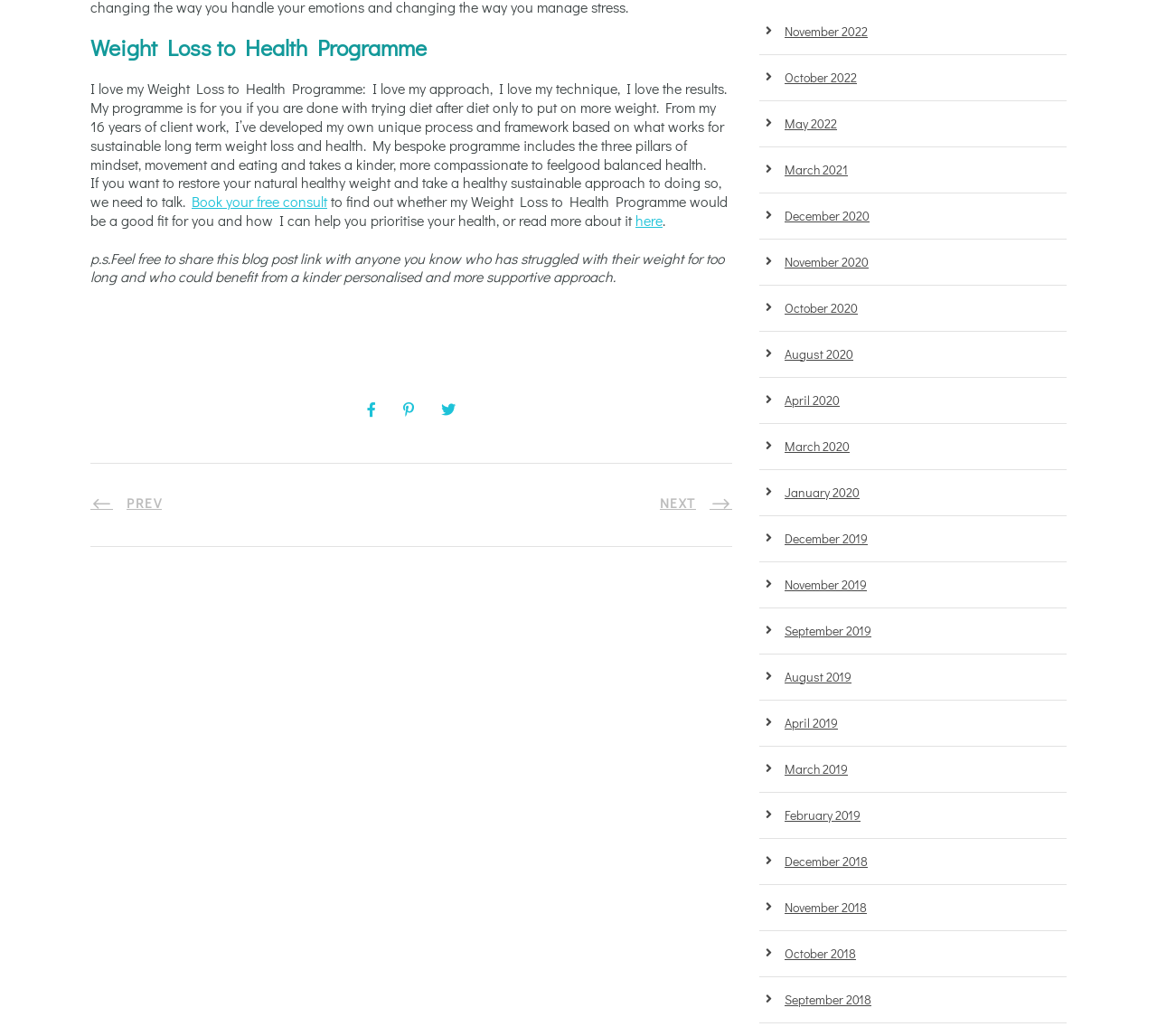What is the author's approach to weight loss?
Answer the question with detailed information derived from the image.

The author's approach to weight loss is described as 'kinder, more compassionate' in the StaticText element 'My bespoke programme includes the three pillars of mindset, movement and eating and takes a kinder, more compassionate to feelgood balanced health.' which suggests that the author's approach is focused on being gentle and supportive.